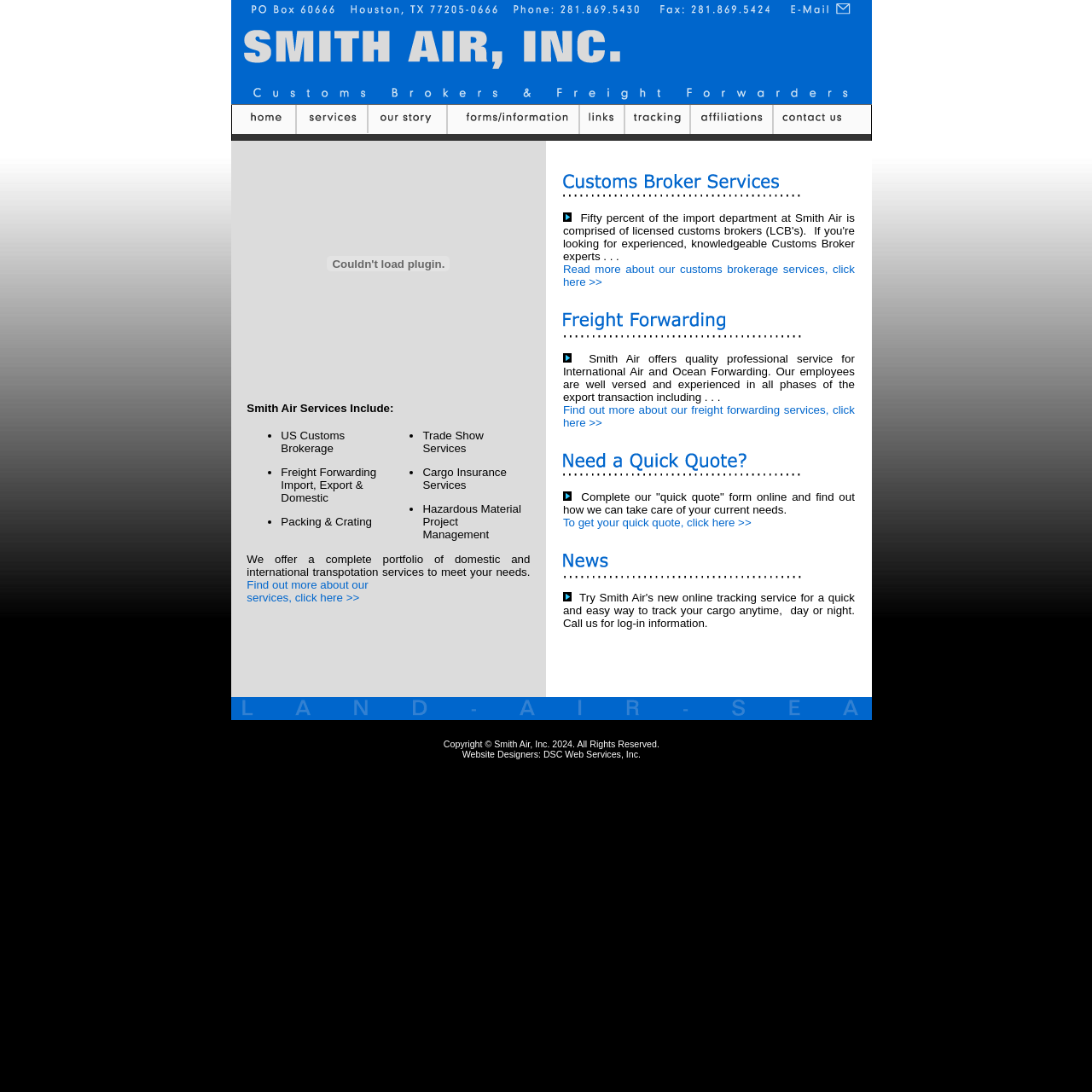What is the benefit of using Smith Air's online tracking service?
Deliver a detailed and extensive answer to the question.

The benefit of using Smith Air's online tracking service is obtained from the text content of the table cell that mentions 'Smith Air News'. The text content states that the online tracking service provides a quick and easy way to track cargo anytime, day or night.